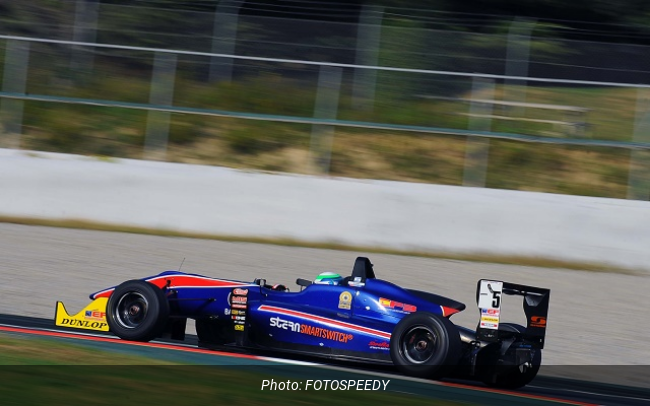Explain the image with as much detail as possible.

The image captures a dynamic moment of a single-seater race car, outfitted in a striking blue and orange livery, speeding around a racetrack. The car prominently features branding that includes "Stern" and "SmartSwitch," showcasing its sponsorships. With the driver visibly focused, donning a helmet, the vehicle appears to be navigating a curve with precision. The background indicates a well-maintained racing circuit, complete with fencing and a gravel area, likely a testament to the competitive environment of motorsport. This photograph is credited to FOTOSPEEDY, highlighting the excitement and speed associated with the Euroformula Open series in which Yarin Stern is participating during his 2015 campaign with Team West-Tec.